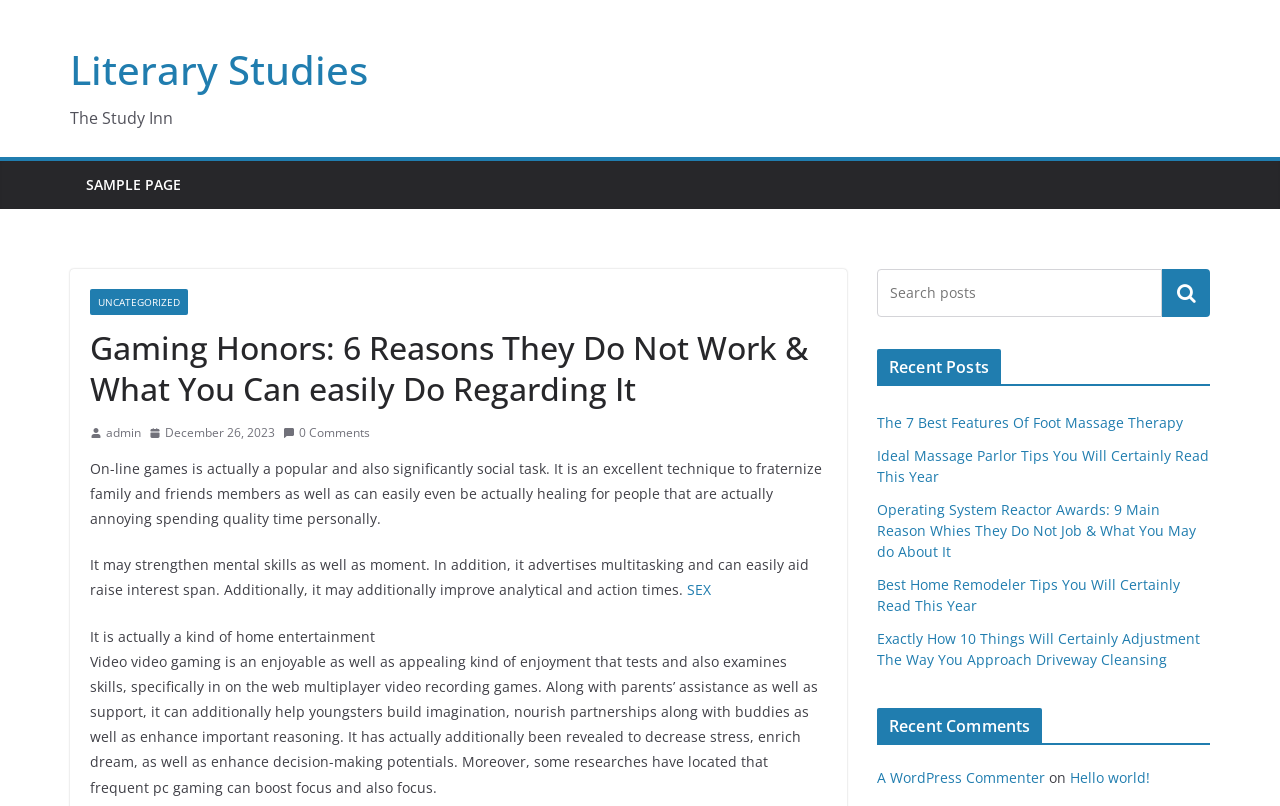Generate a comprehensive description of the contents of the webpage.

The webpage is about Literary Studies, specifically focusing on gaming honors. At the top, there is a heading "Literary Studies" with a link to it. Below that, there is a static text "The Study Inn". 

To the right of the top heading, there are several links, including "SAMPLE PAGE", "UNCATEGORIZED", and "admin". There is also an image and a link to "December 26, 2023" with a small image and a time element. 

Below these links, there is a main heading "Gaming Honors: 6 Reasons They Do Not Work & What You Can easily Do Regarding It". 

The main content of the webpage is divided into several paragraphs. The first paragraph discusses the benefits of online games, such as socializing, improving mental skills, and multitasking. The second paragraph continues to discuss the benefits of video games, including building imagination, nourishing relationships, and enhancing critical thinking. 

To the right of the main content, there are three sections. The top section has a search box with a "Search" button. The middle section is titled "Recent Posts" and lists five links to different articles. The bottom section is titled "Recent Comments" and has a single article with a link to a comment. 

At the very bottom of the webpage, there is a footer section with a link to a commenter's name, a static text "on", and a link to the comment "Hello world!".